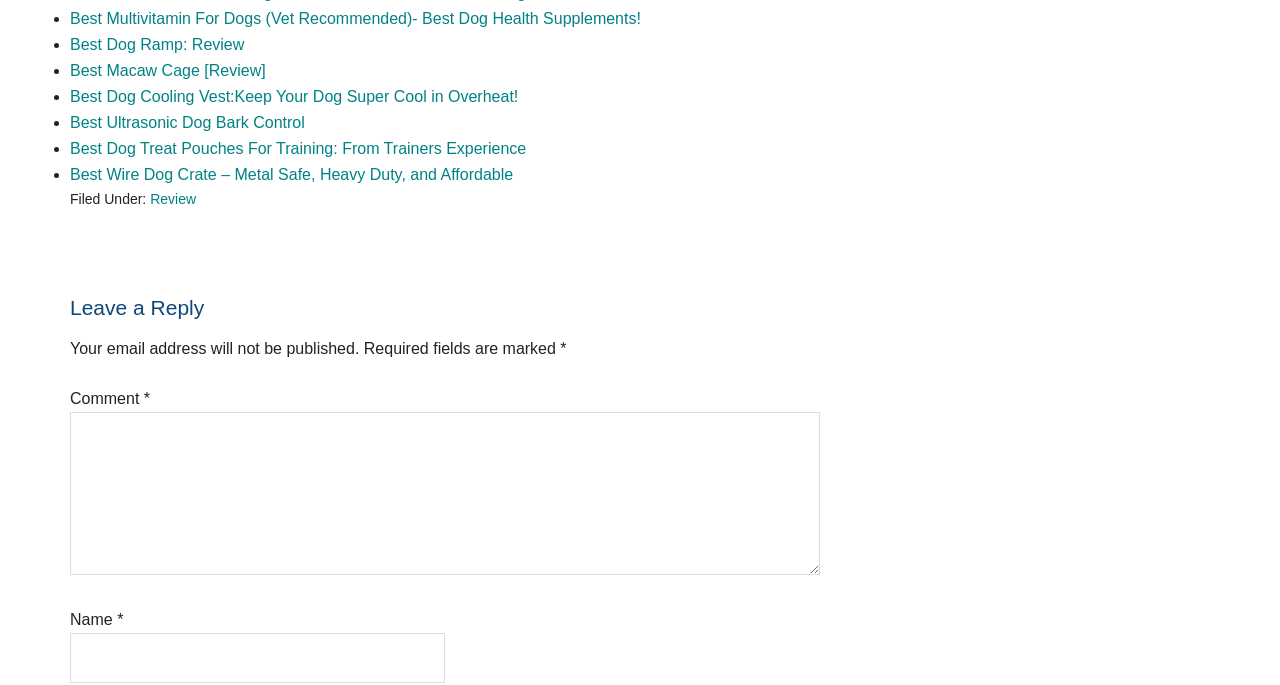What type of content is listed on the webpage?
Refer to the image and offer an in-depth and detailed answer to the question.

The webpage lists several links with titles such as 'Best Multivitamin For Dogs', 'Best Dog Ramp', and 'Best Macaw Cage', indicating that the content on the webpage is related to pet care and reviews of pet-related products.